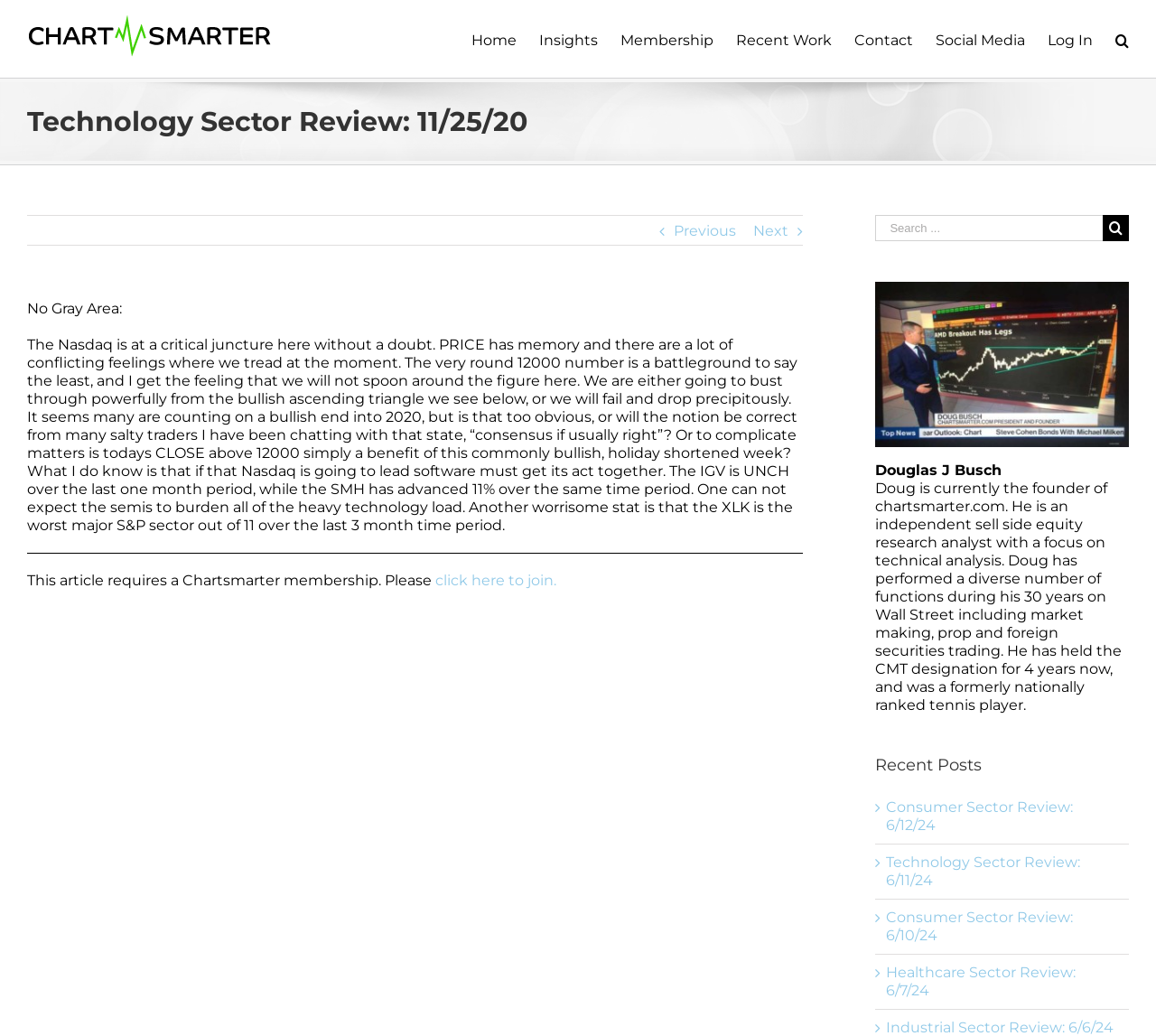What is the purpose of the search box?
Look at the screenshot and give a one-word or phrase answer.

Search for articles